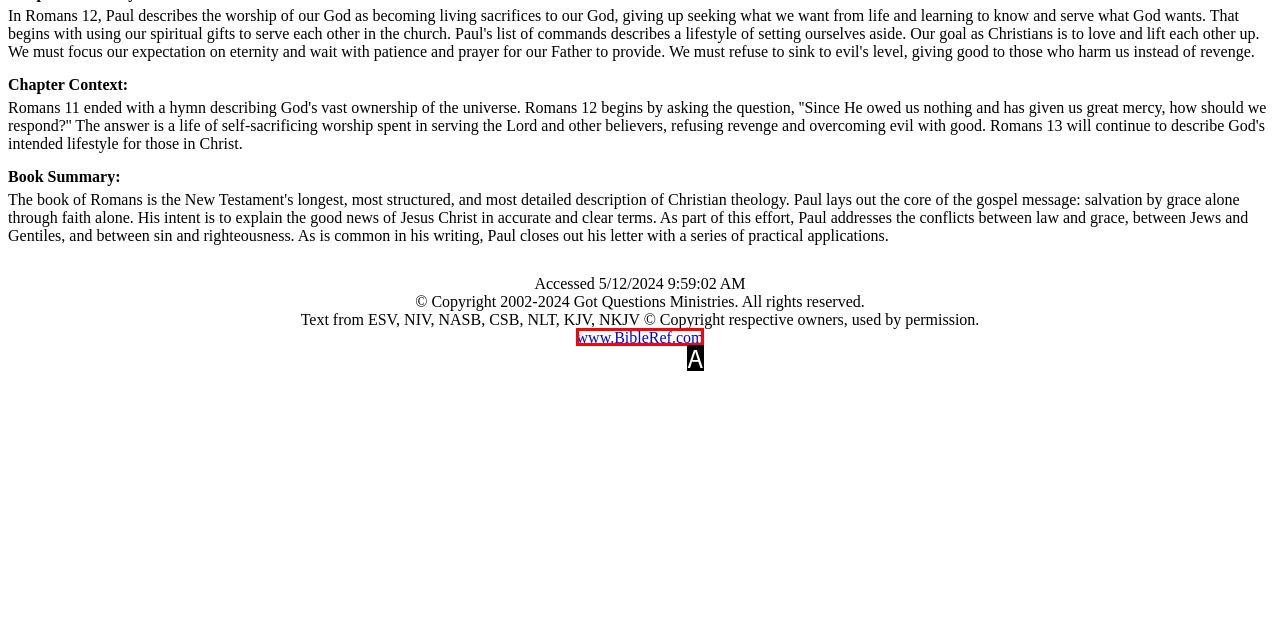Determine which UI element matches this description: input value="Go" alt="Search" name="submit" value="Go"
Reply with the appropriate option's letter.

None